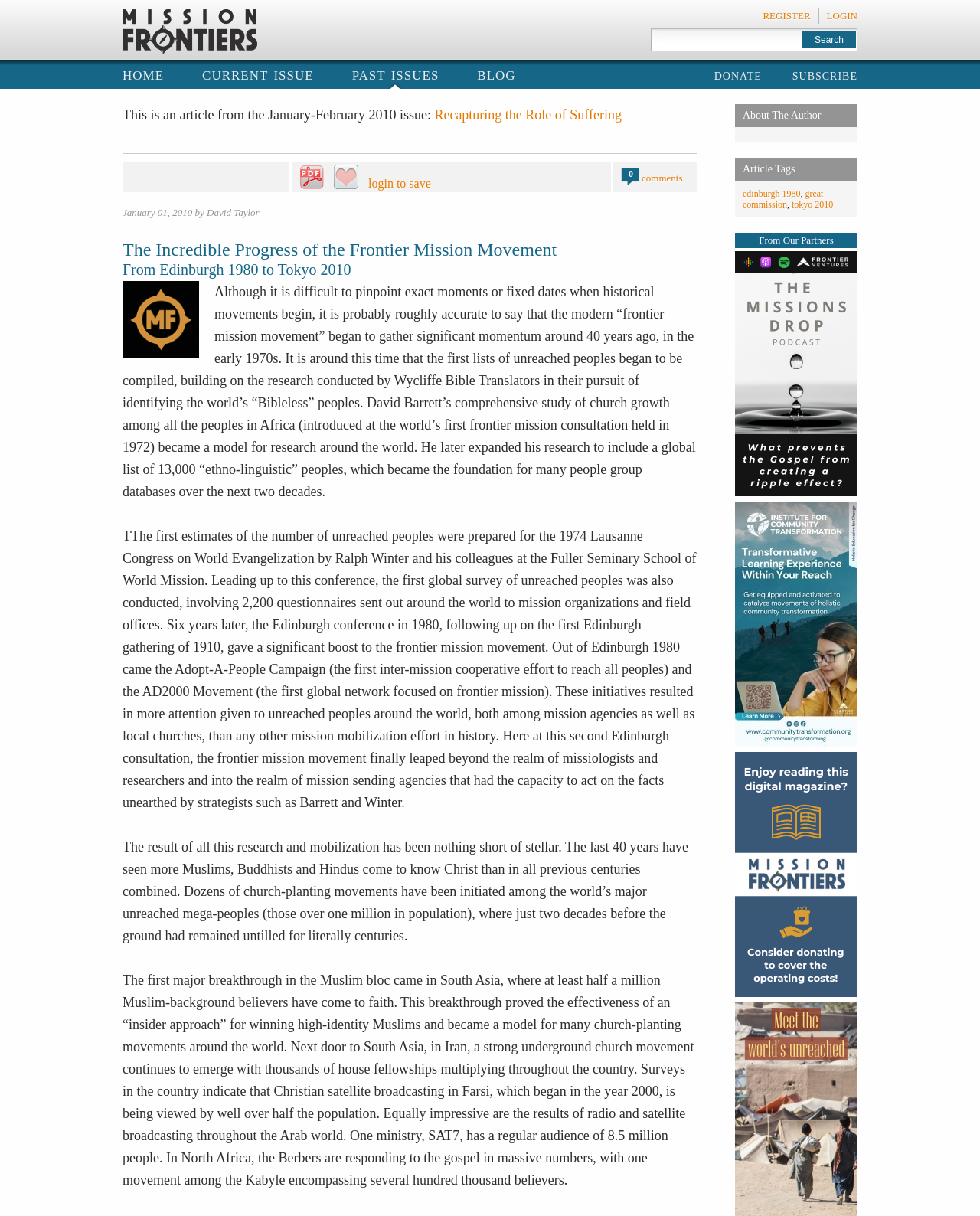Generate a thorough caption detailing the webpage content.

The webpage is about the Frontier Mission Movement, with a focus on its progress from Edinburgh 1980 to Tokyo 2010. At the top, there is a navigation bar with links to the Mission Frontiers home page, REGISTER, LOGIN, and a search bar. Below the navigation bar, there are several links to different sections of the website, including home, current issue, past issues, blog, subscribe, and donate.

The main content of the webpage is an article titled "The Incredible Progress of the Frontier Mission Movement: From Edinburgh 1980 to Tokyo 2010". The article is divided into several sections, with headings and paragraphs of text. There are also several images and links throughout the article.

At the top of the article, there is a heading that spans almost the entire width of the page, followed by a subheading that is slightly shorter. Below the headings, there is a paragraph of text that introduces the topic of the article. The text is followed by an image that takes up about a quarter of the page width.

The article then continues with several paragraphs of text, each describing a different aspect of the Frontier Mission Movement. There are also several links and images scattered throughout the text, including a link to an article titled "Recapturing the Role of Suffering" and an image with a caption.

At the bottom of the article, there are several sections, including "About The Author", "Article Tags", and "From Our Partners". These sections contain links and text that provide additional information about the article and its author.

Overall, the webpage is well-organized and easy to navigate, with a clear focus on the topic of the Frontier Mission Movement. The use of headings, images, and links helps to break up the text and make the content more engaging and accessible.